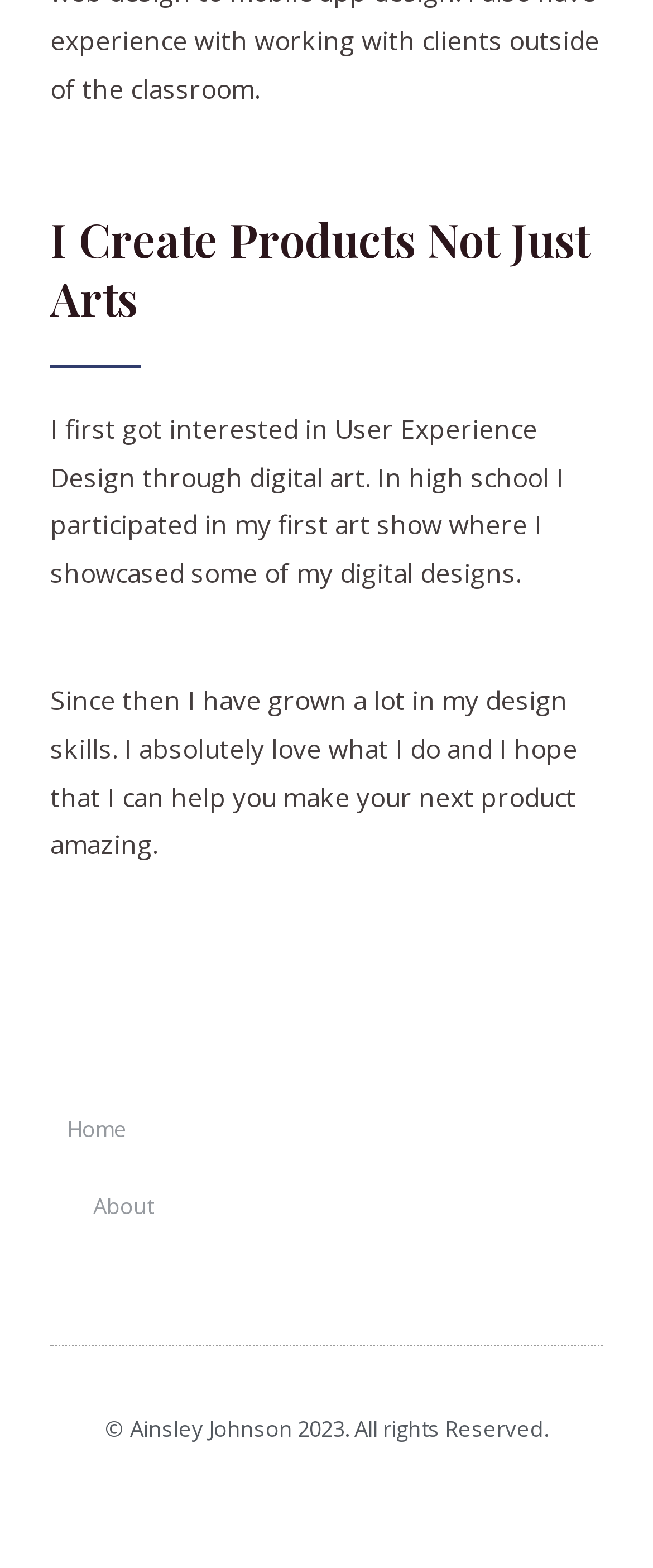What is the author's name?
Offer a detailed and full explanation in response to the question.

The author's name can be found at the bottom of the webpage, where it says '© Ainsley Johnson 2023. All rights Reserved.'